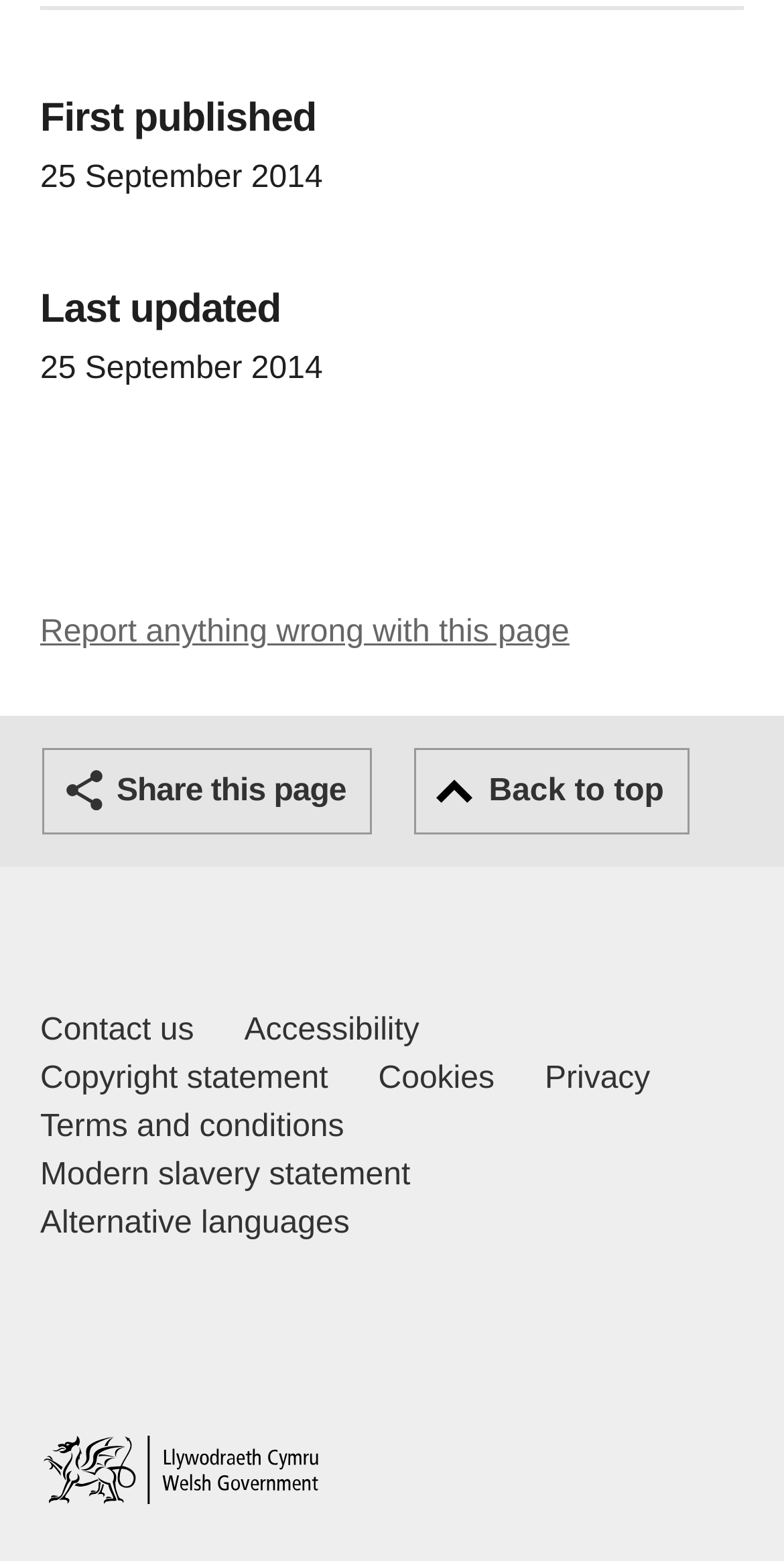Please locate the bounding box coordinates of the element's region that needs to be clicked to follow the instruction: "Report anything wrong with this page". The bounding box coordinates should be provided as four float numbers between 0 and 1, i.e., [left, top, right, bottom].

[0.051, 0.394, 0.726, 0.416]